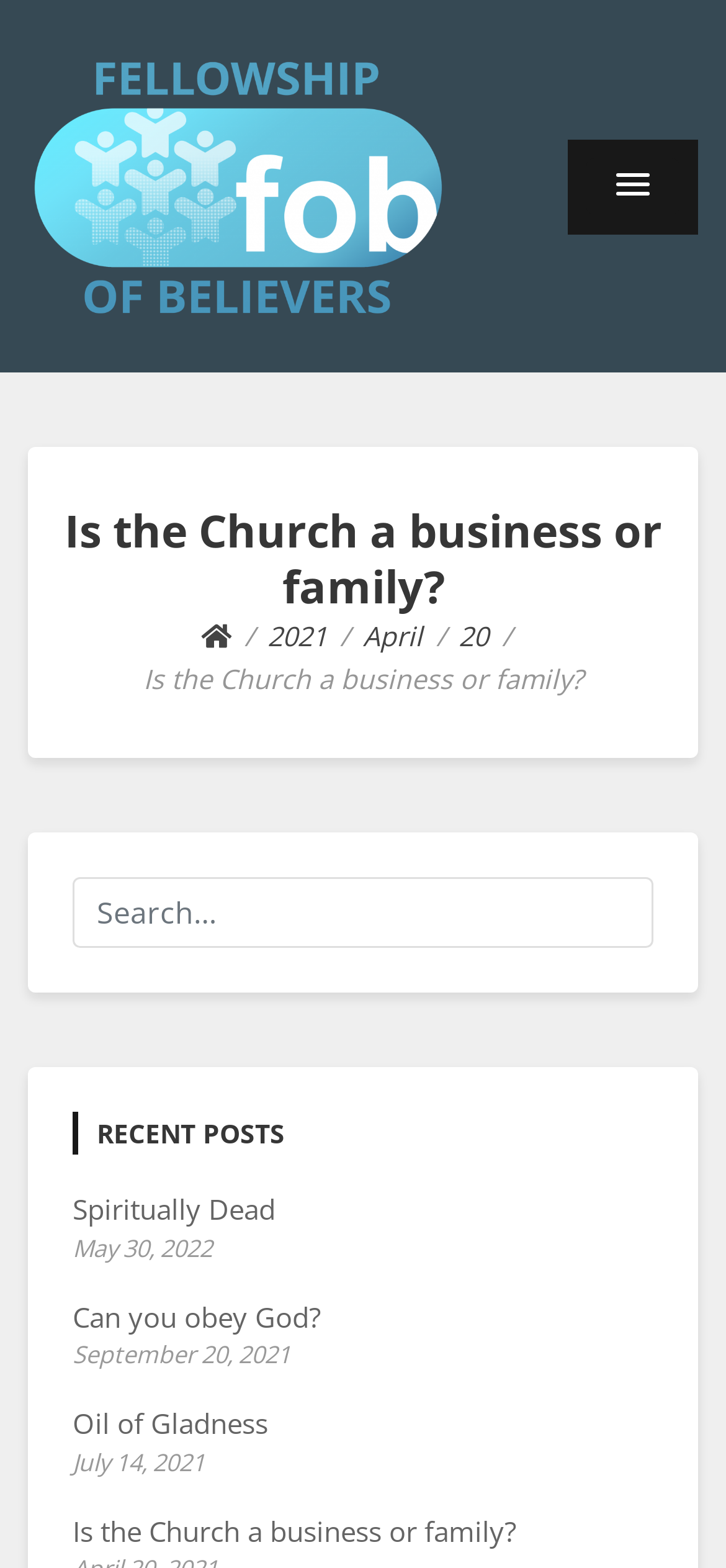How many recent posts are listed?
Answer the question based on the image using a single word or a brief phrase.

4